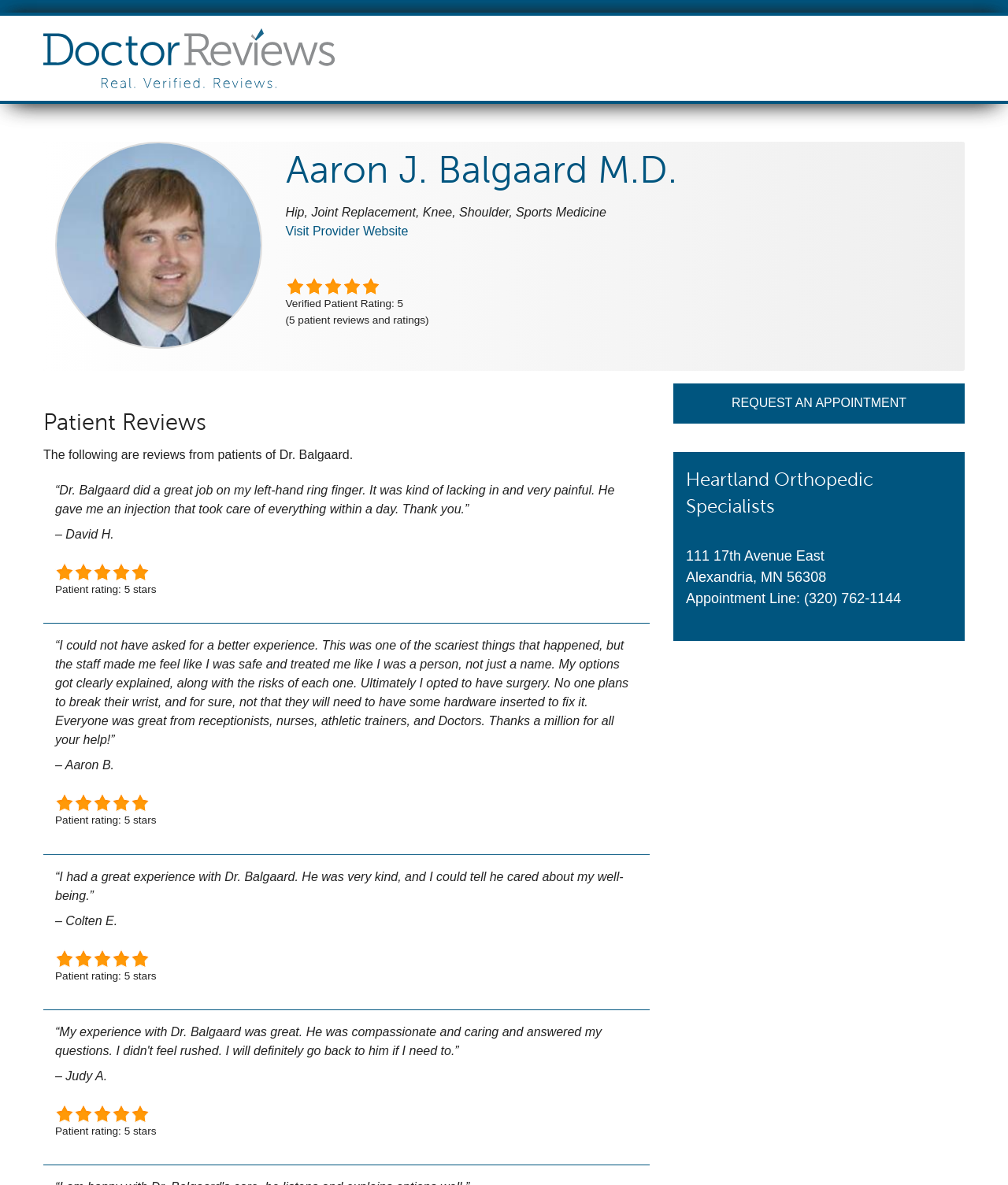Locate the bounding box coordinates of the UI element described by: "Heartland Orthopedic Specialists". Provide the coordinates as four float numbers between 0 and 1, formatted as [left, top, right, bottom].

[0.68, 0.396, 0.866, 0.436]